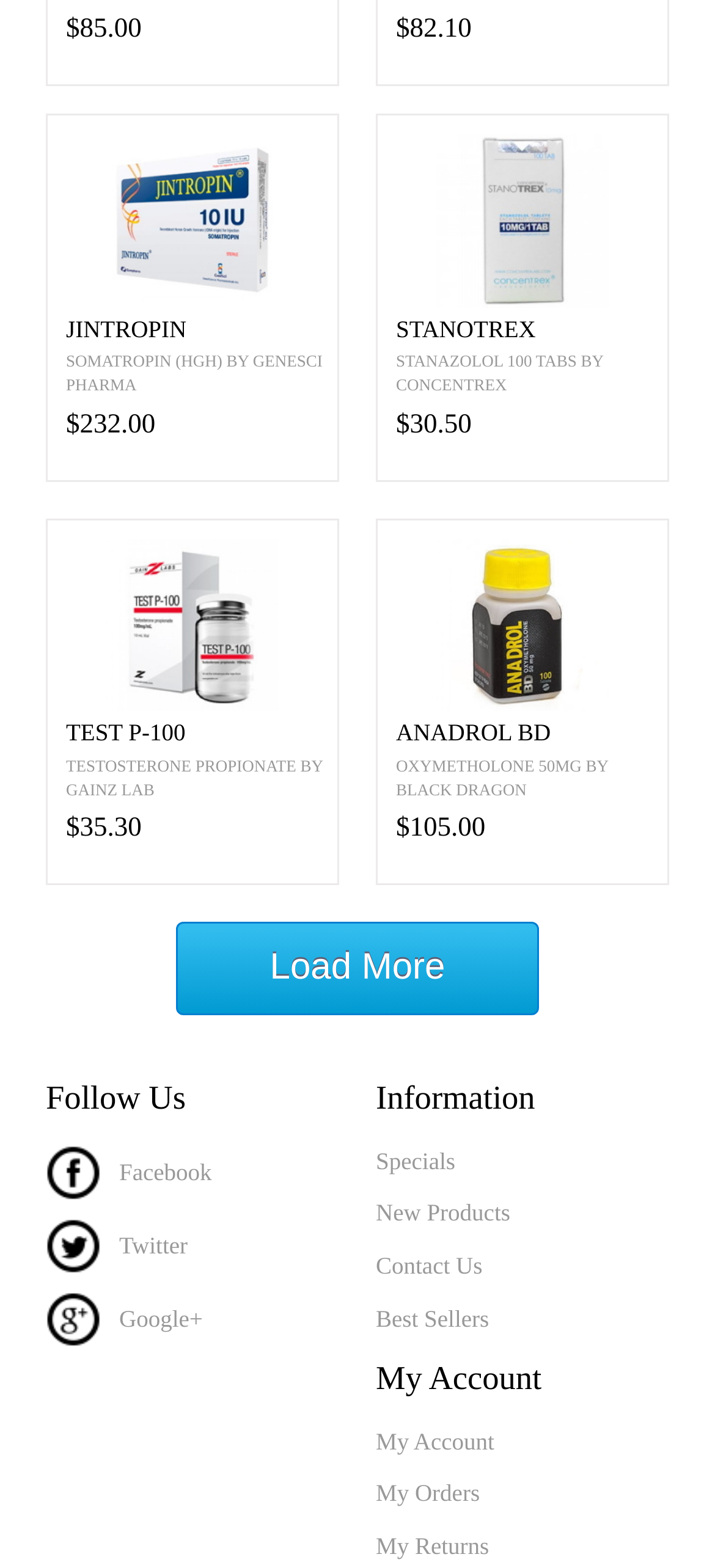Identify the bounding box coordinates for the UI element described as: "parent_node: STANOTREX". The coordinates should be provided as four floats between 0 and 1: [left, top, right, bottom].

[0.528, 0.085, 0.933, 0.196]